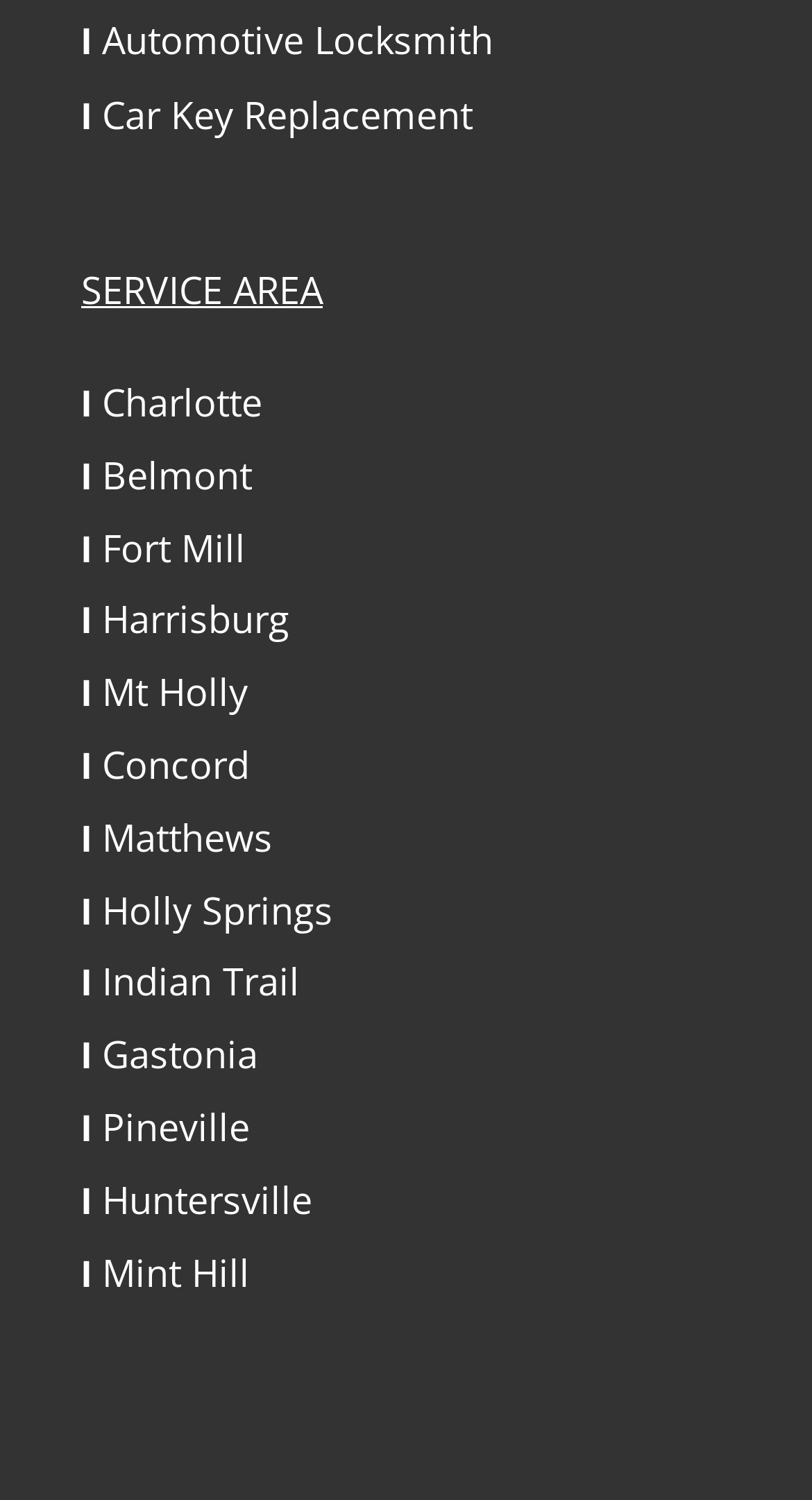Select the bounding box coordinates of the element I need to click to carry out the following instruction: "Go to the previous post".

None